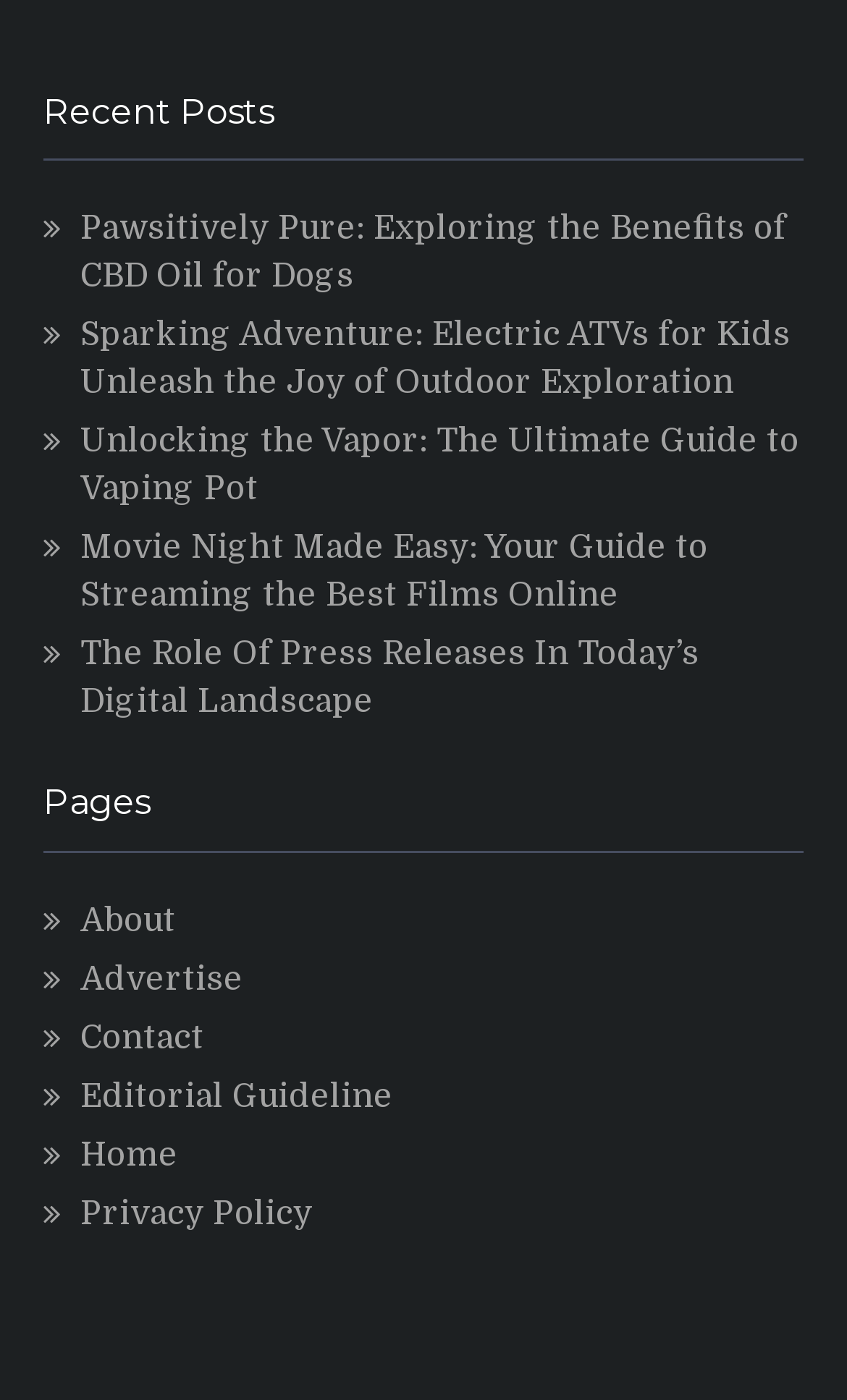Please identify the bounding box coordinates of the element that needs to be clicked to execute the following command: "Go to the home page". Provide the bounding box using four float numbers between 0 and 1, formatted as [left, top, right, bottom].

[0.095, 0.81, 0.21, 0.838]